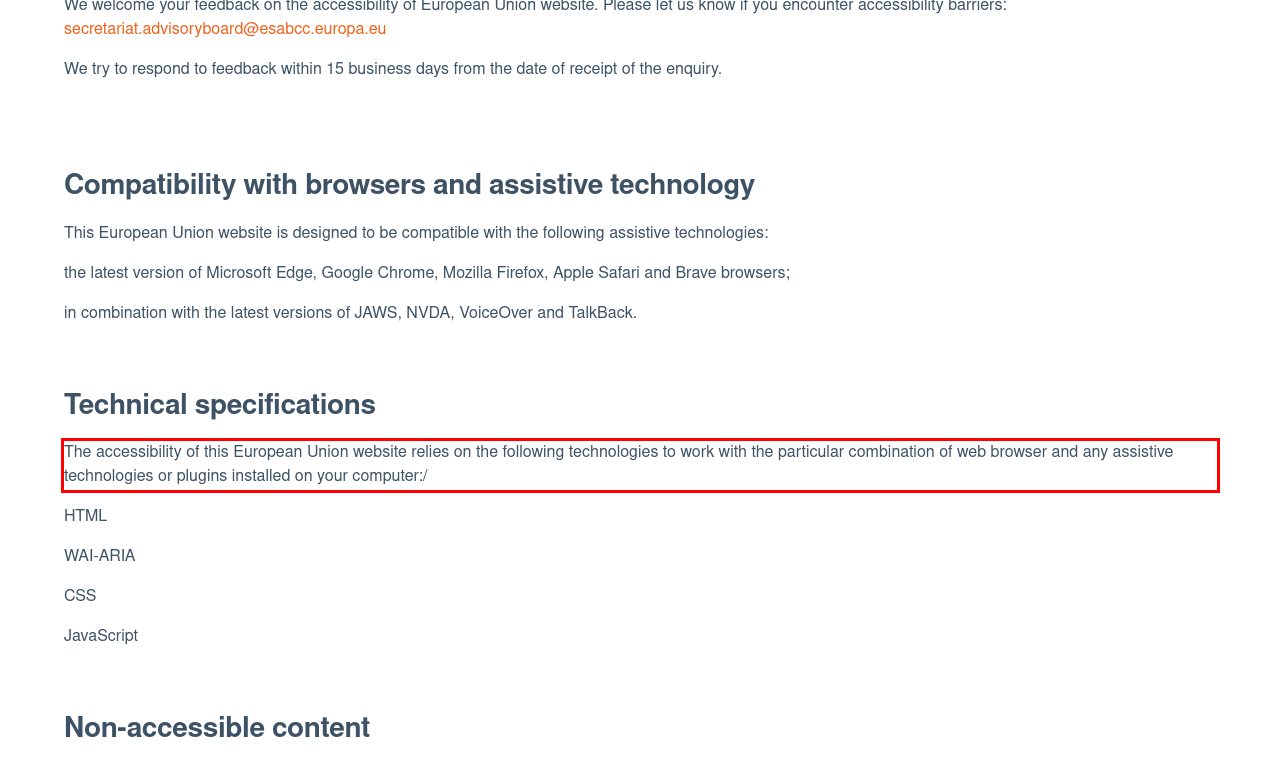Given a screenshot of a webpage with a red bounding box, please identify and retrieve the text inside the red rectangle.

The accessibility of this European Union website relies on the following technologies to work with the particular combination of web browser and any assistive technologies or plugins installed on your computer:/